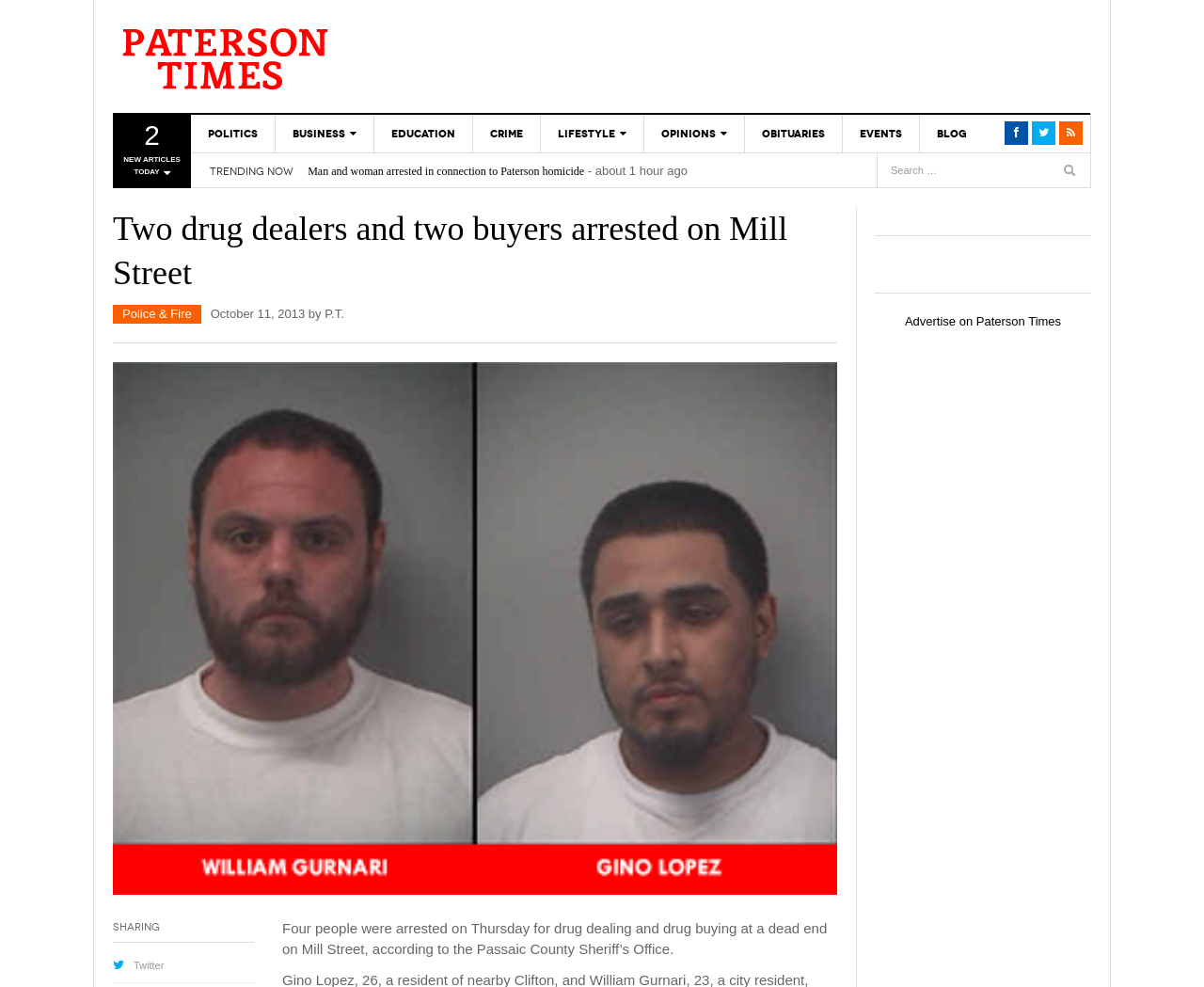How many search boxes are there on the webpage?
Using the image as a reference, give a one-word or short phrase answer.

2